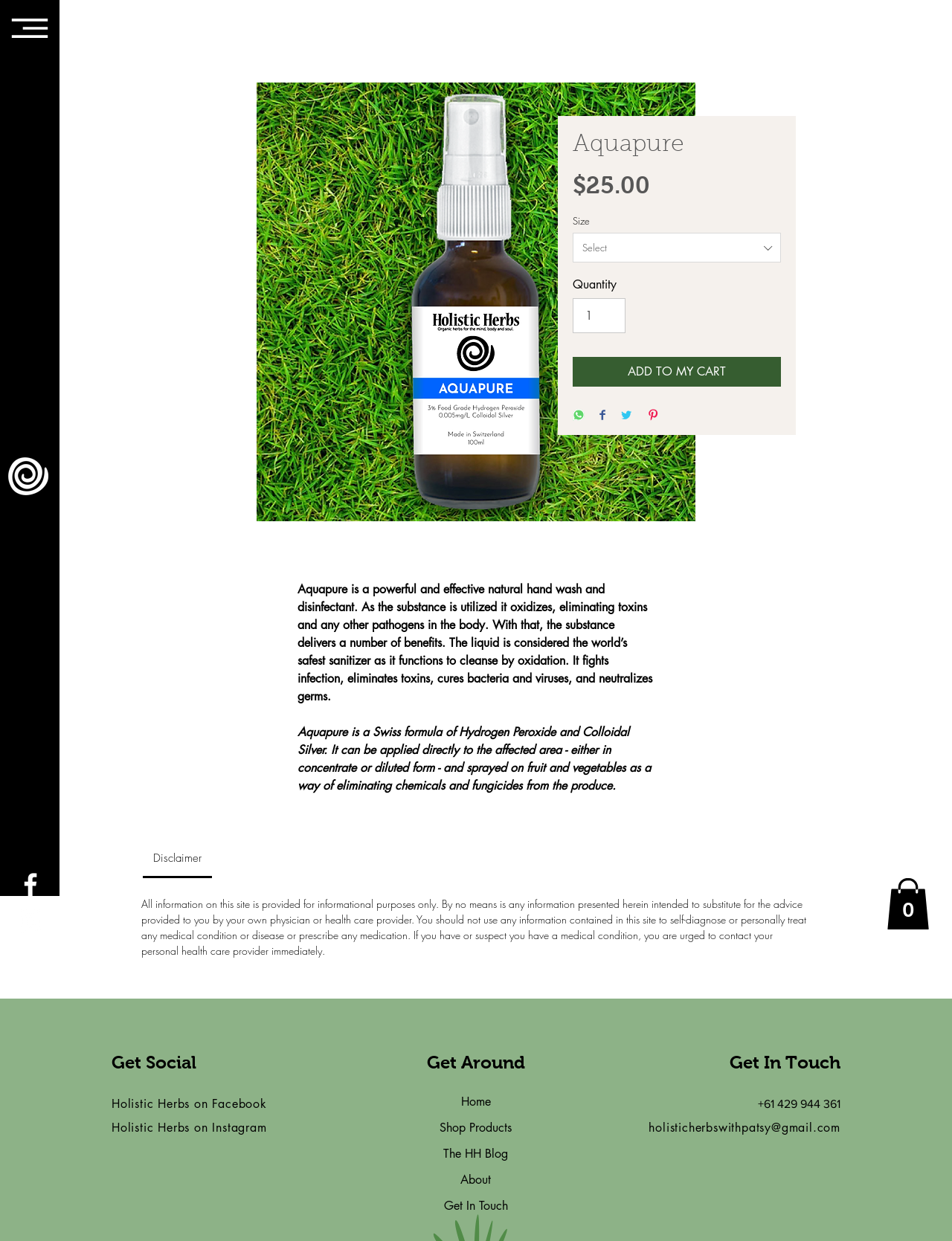How can Aquapure be applied?
Please respond to the question with a detailed and thorough explanation.

The application method of Aquapure is obtained from the StaticText element 'It can be applied directly to the affected area - either in concentrate or diluted form - and sprayed on fruit and vegetables as a way of eliminating chemicals and fungicides from the produce.' with bounding box coordinates [0.312, 0.584, 0.684, 0.639]